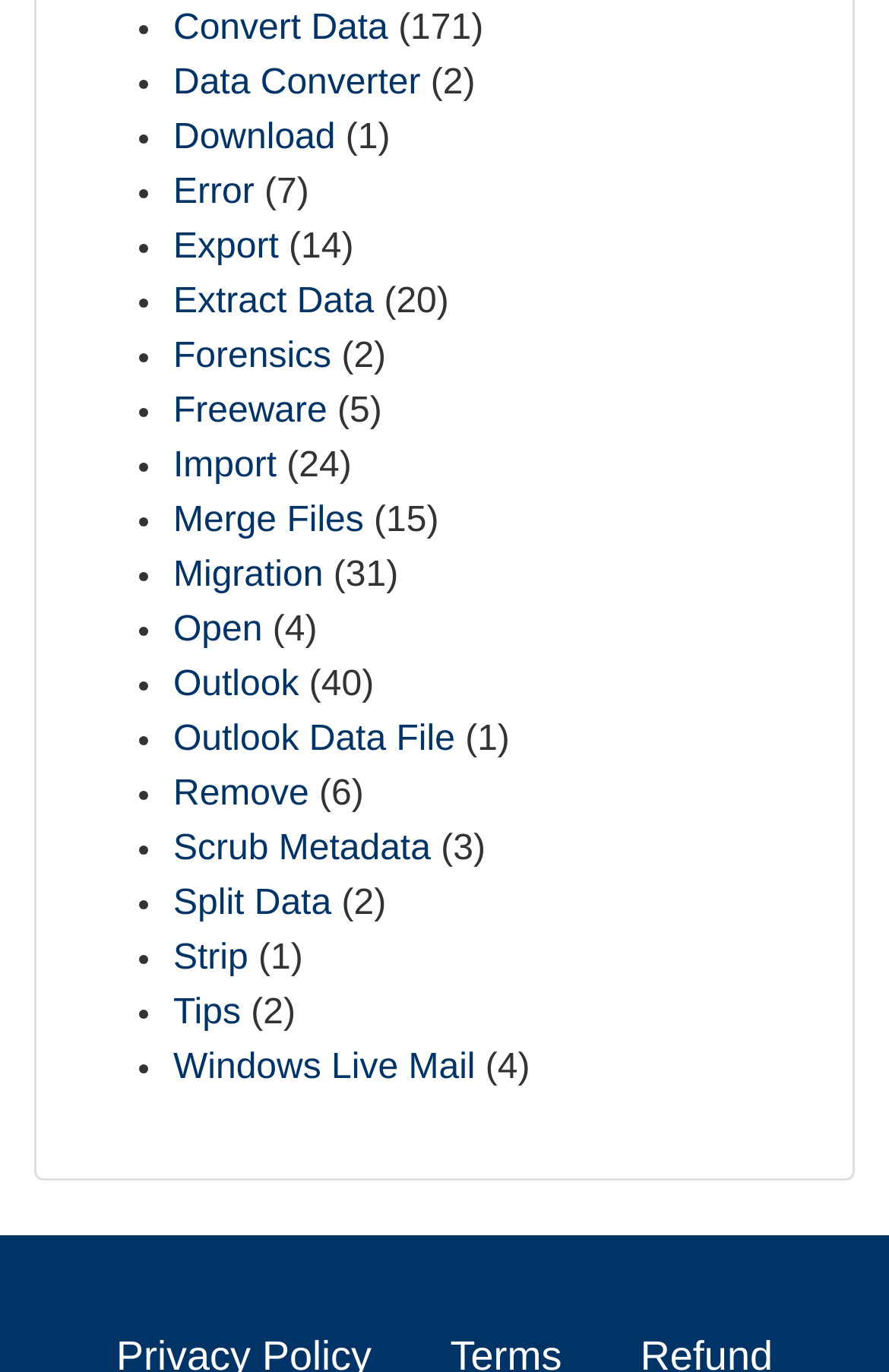What is the topic with the least number of resources?
Your answer should be a single word or phrase derived from the screenshot.

Strip